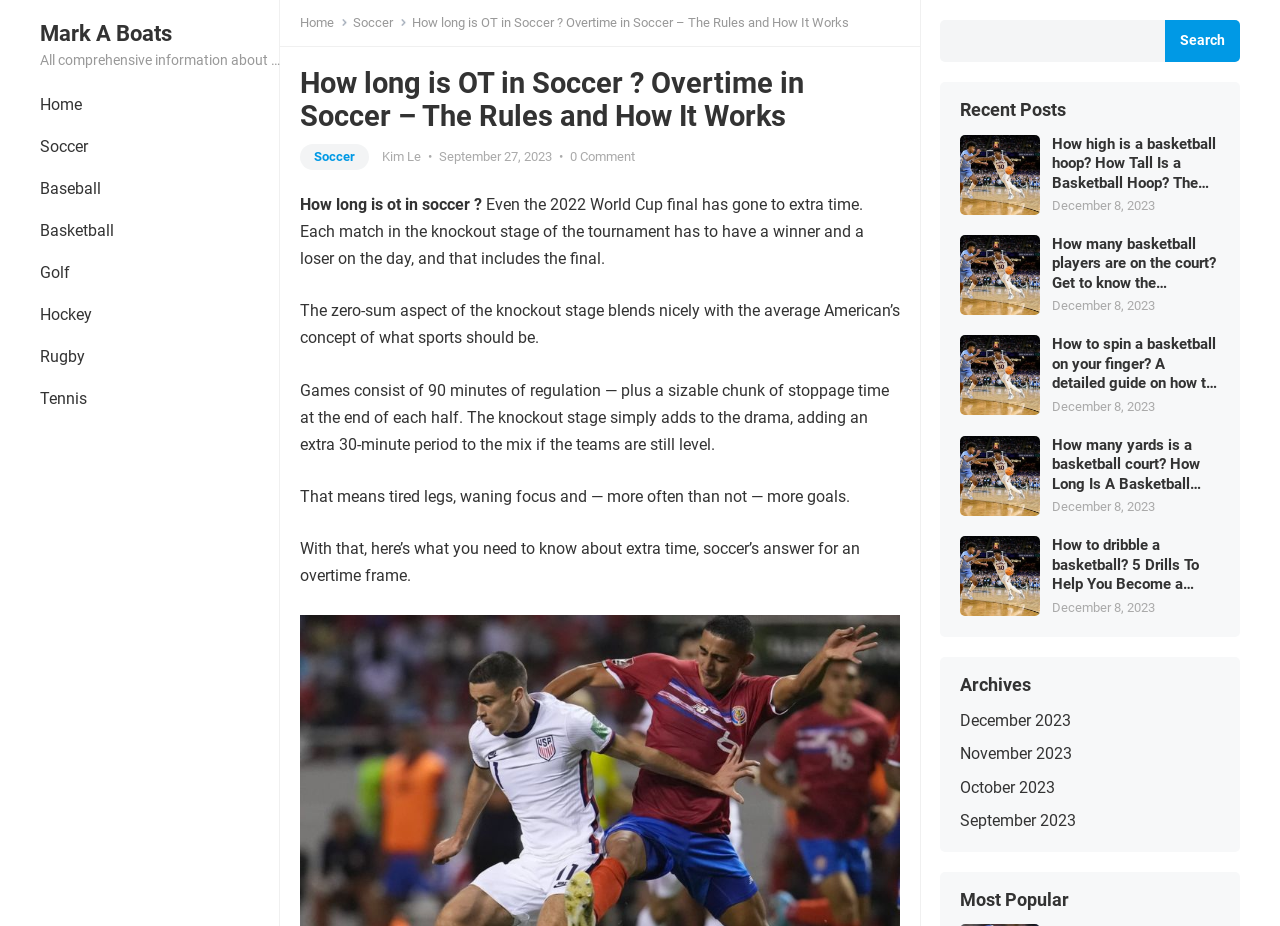How many minutes are added to the game in the knockout stage?
Please look at the screenshot and answer using one word or phrase.

30 minutes